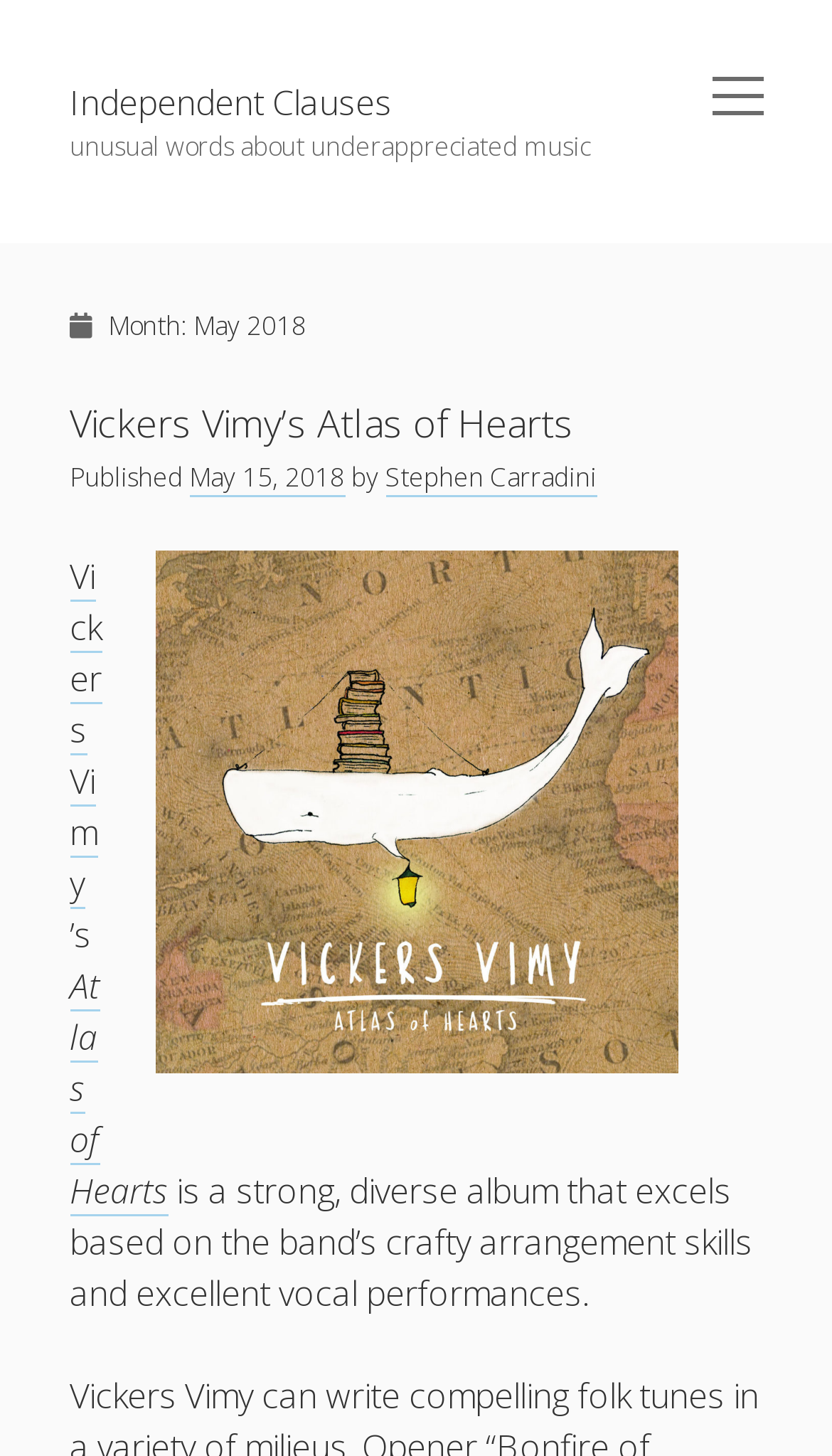Please find the bounding box coordinates of the section that needs to be clicked to achieve this instruction: "read about Vickers Vimy’s Atlas of Hearts".

[0.083, 0.273, 0.688, 0.308]